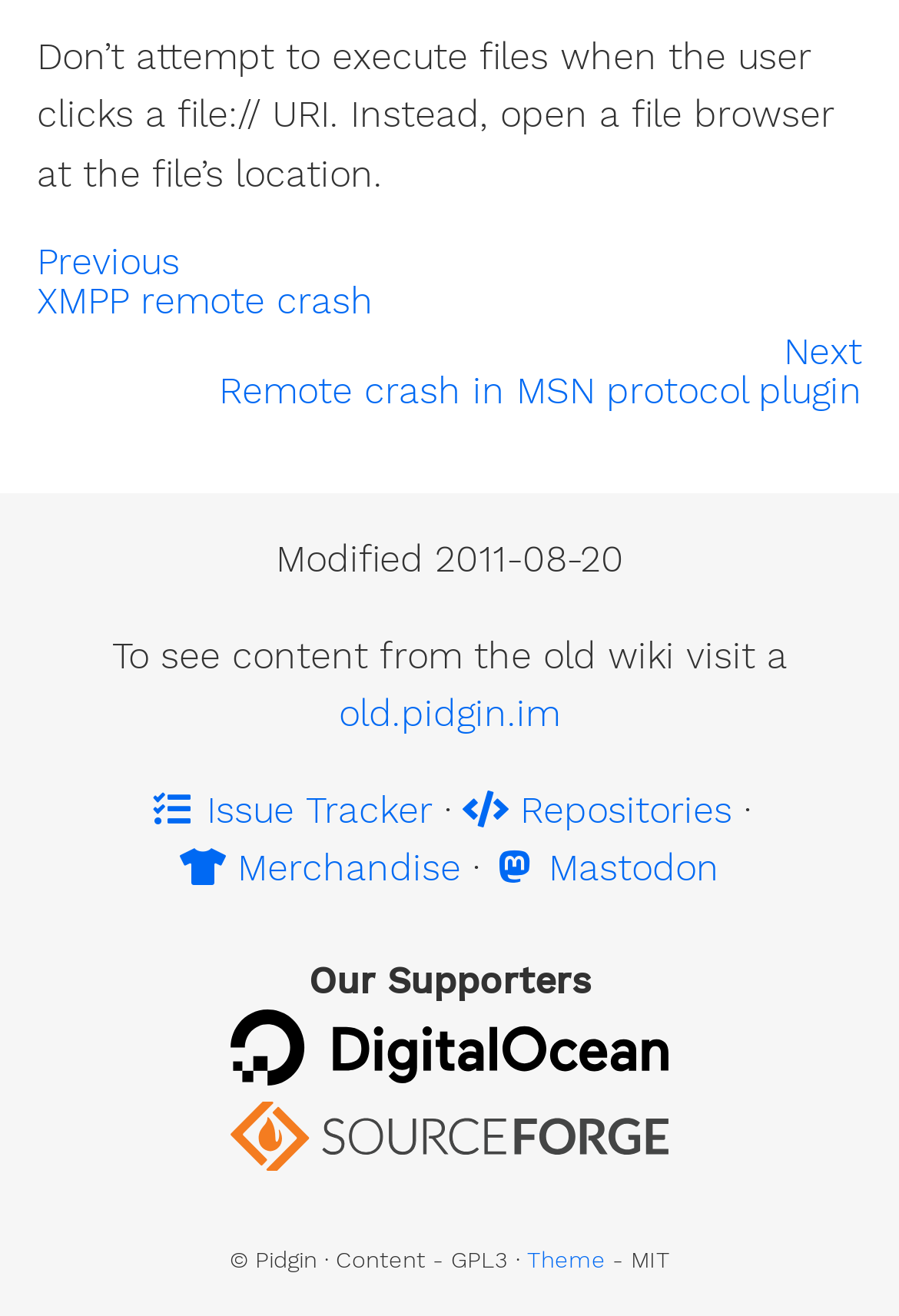What is the date of modification?
Could you answer the question with a detailed and thorough explanation?

The date of modification is mentioned as 2011-08-20, which is displayed below the main content area.